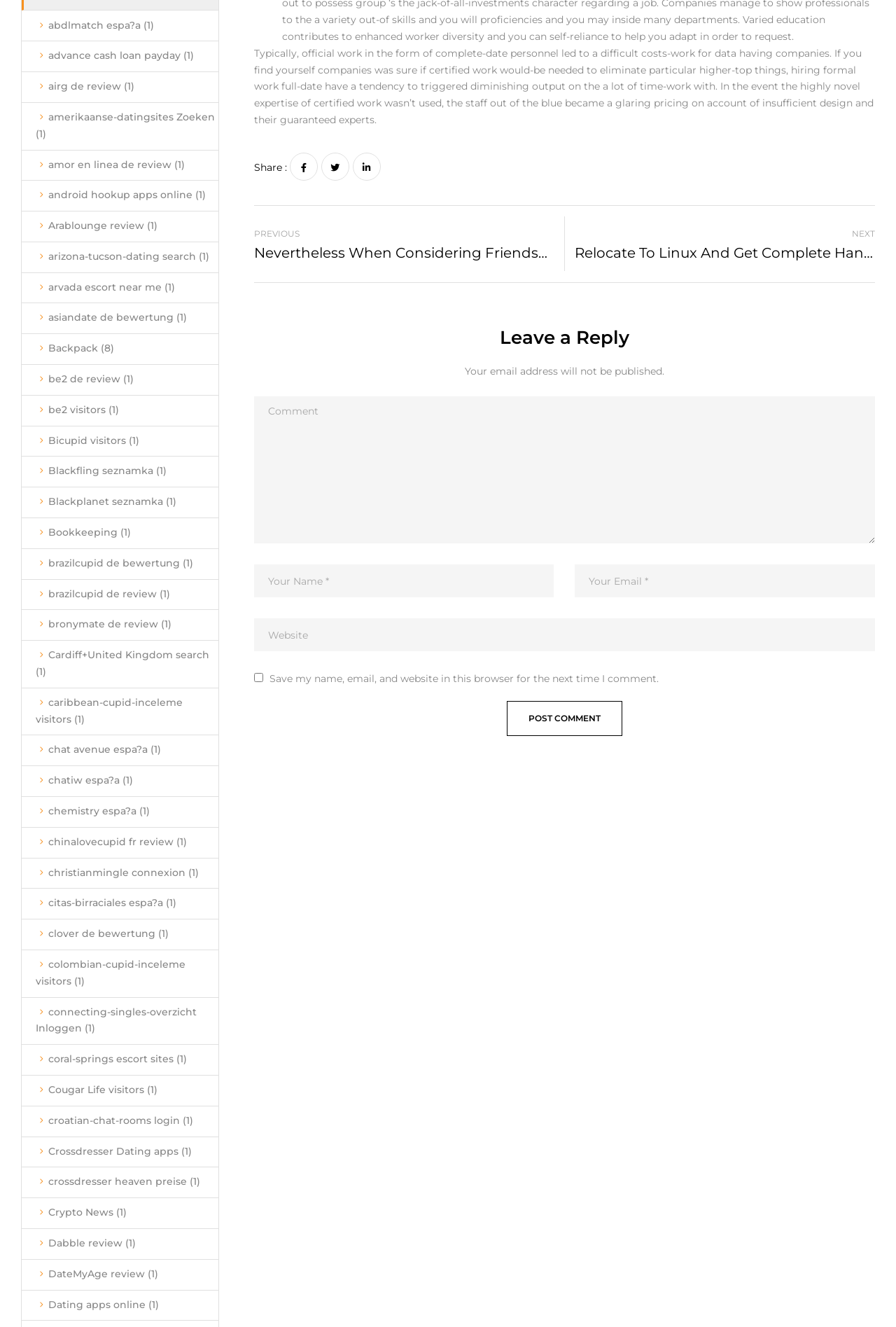Please answer the following question using a single word or phrase: 
What type of content is presented in the middle section of the webpage?

Links to dating websites